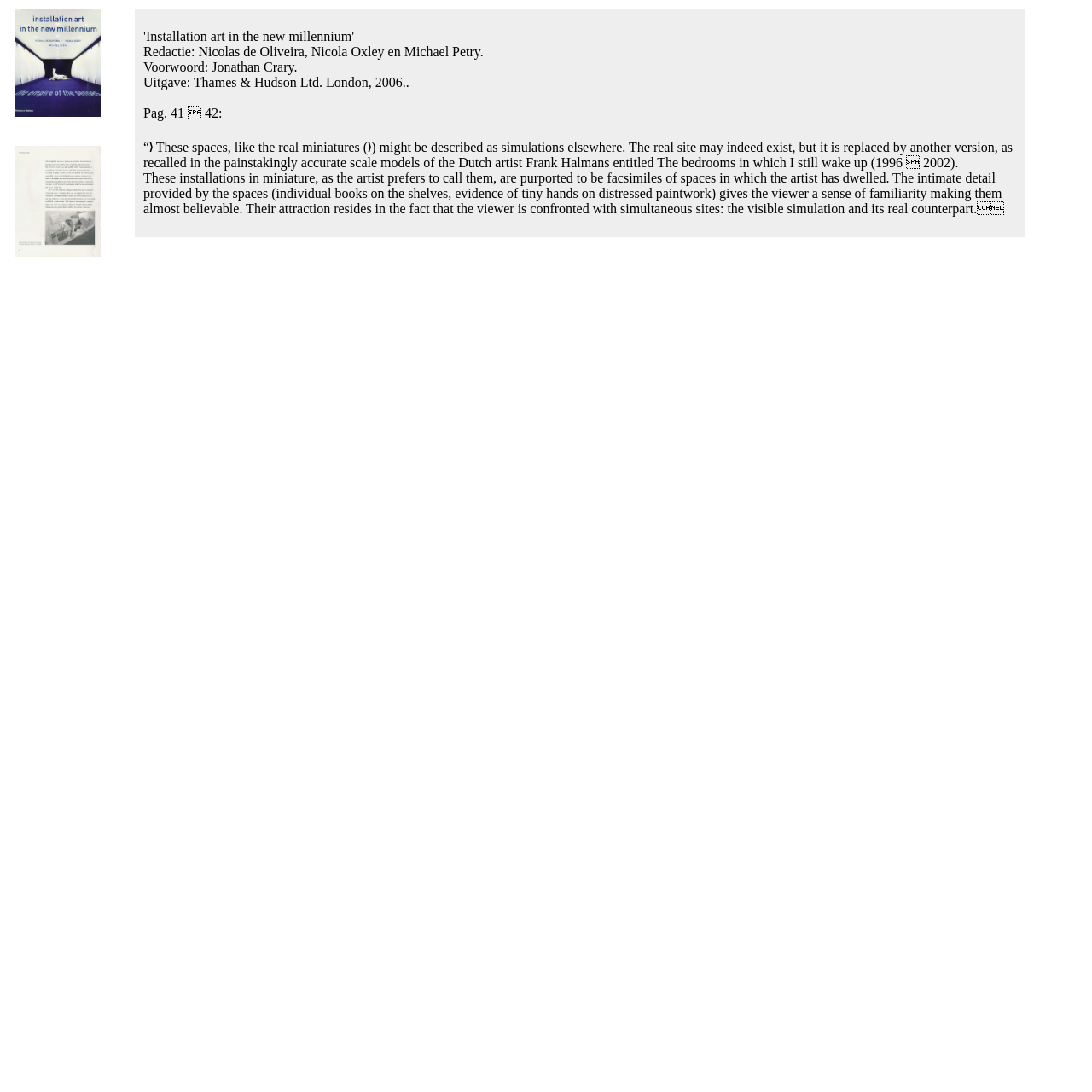What is the title of the artwork mentioned?
From the details in the image, provide a complete and detailed answer to the question.

I found the answer by looking at the StaticText element with the text '“These spaces, like the real miniatures (...) might be described as simulations elsewhere. The real site may indeed exist, but it is replaced by another version, as recalled in the painstakingly accurate scale models of the Dutch artist Frank Halmans entitled The bedrooms in which I still wake up (1996 – 2002).' which suggests that 'The bedrooms in which I still wake up' is the title of the artwork mentioned.